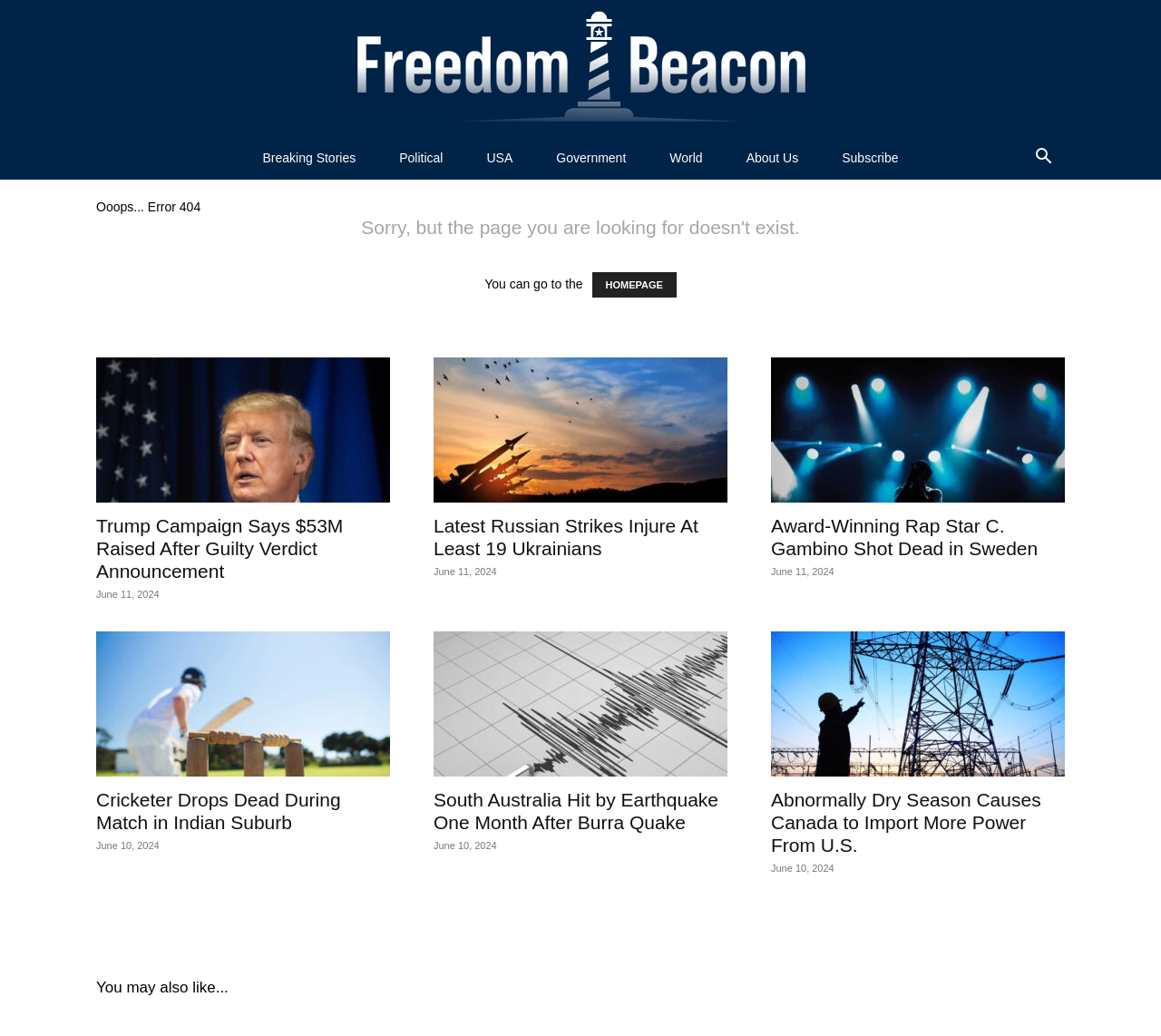Please specify the bounding box coordinates of the region to click in order to perform the following instruction: "go to homepage".

[0.51, 0.263, 0.583, 0.287]